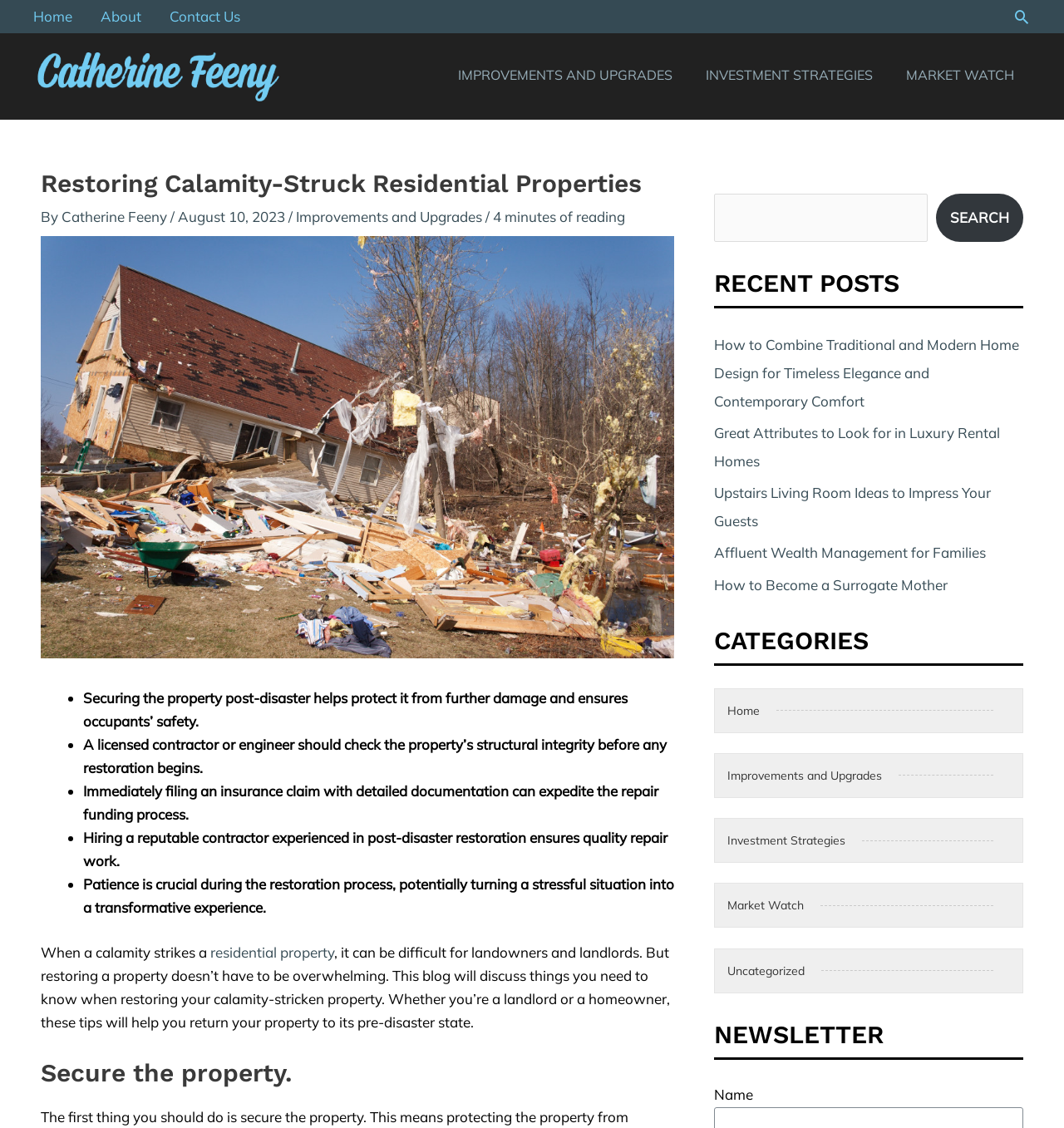Use a single word or phrase to answer the question: 
What is the first step in restoring a calamity-stricken property?

Securing the property